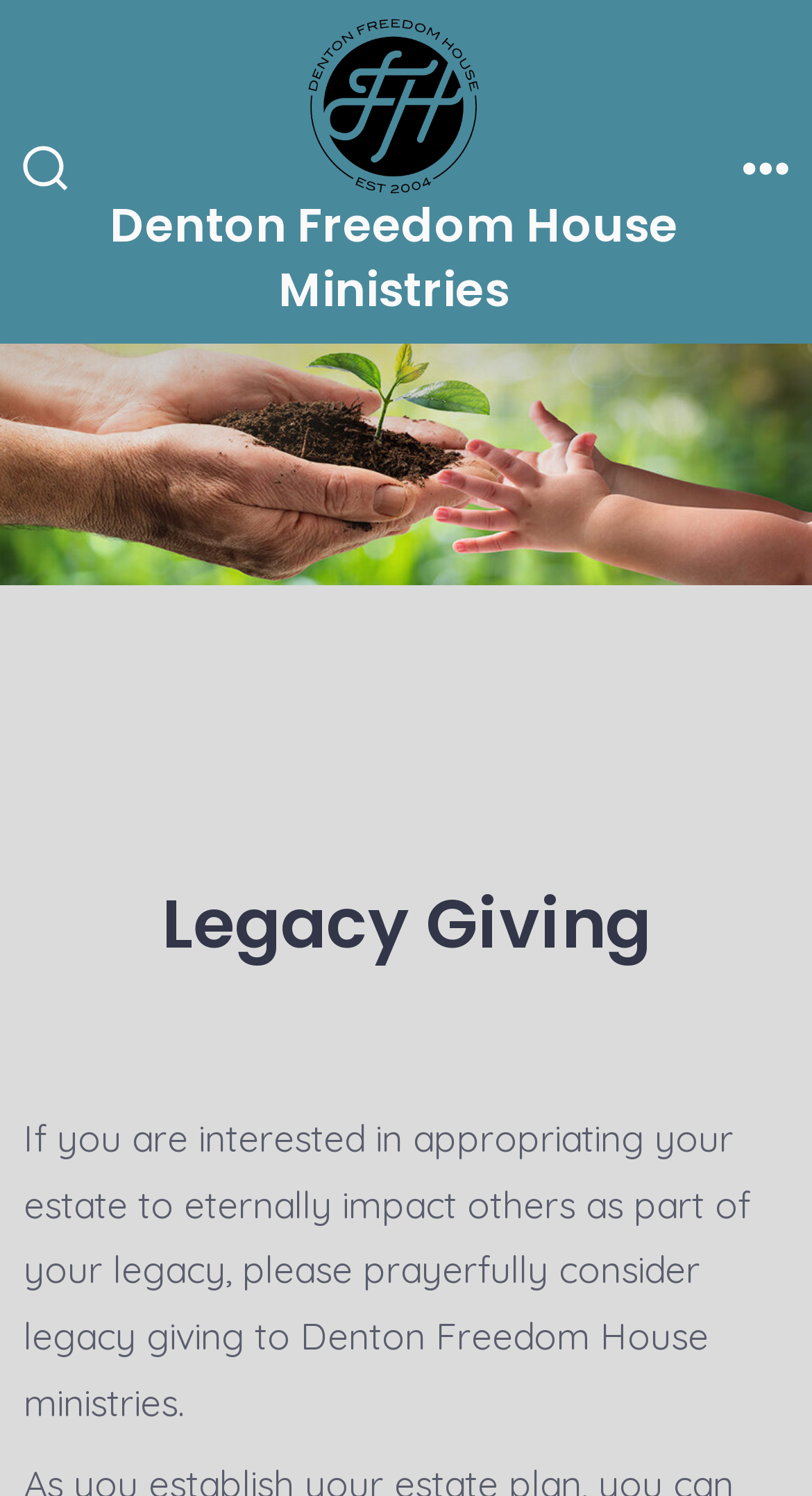What is the theme of the background image?
Please use the image to provide a one-word or short phrase answer.

nature